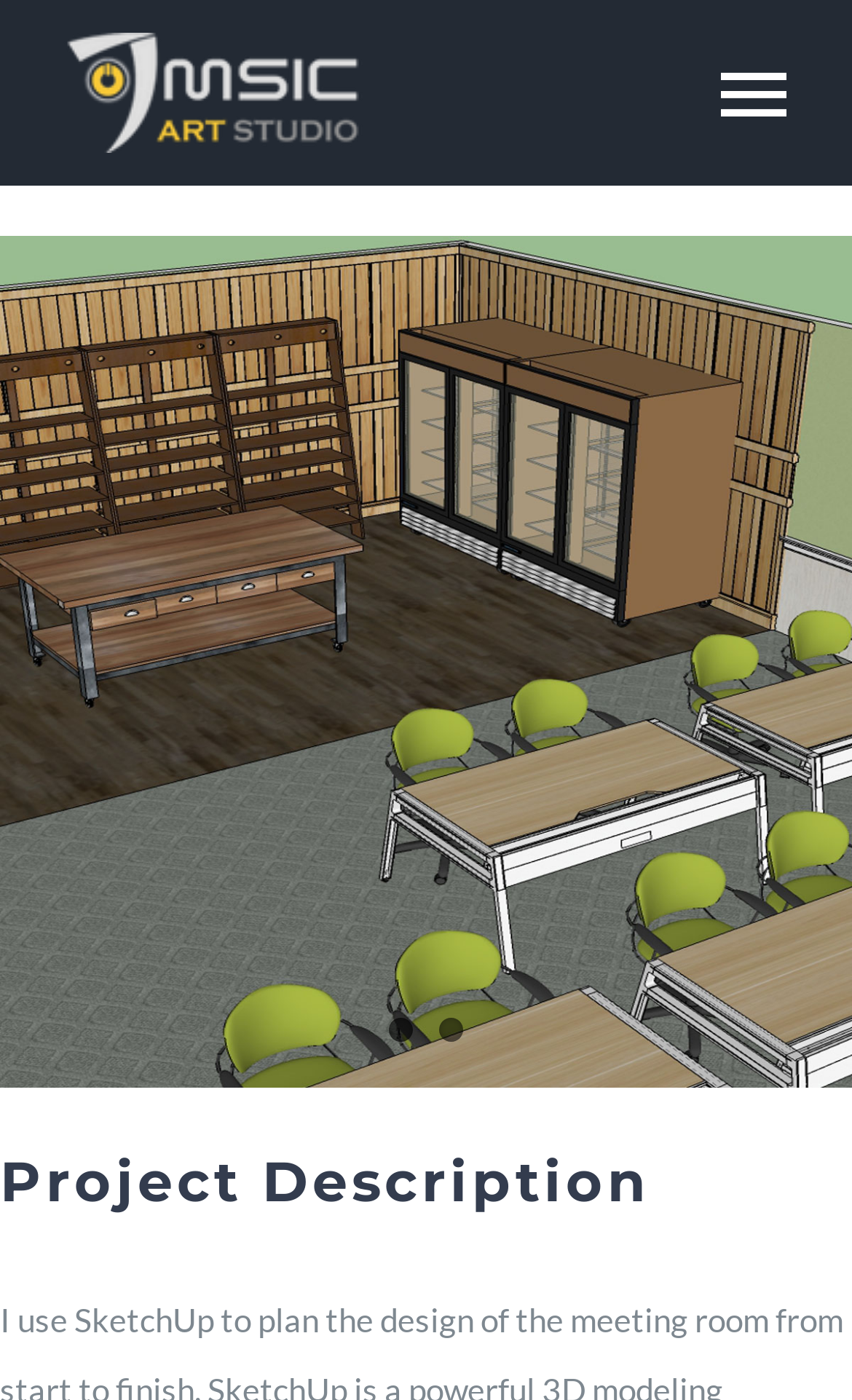What is the purpose of the button in the navigation menu? From the image, respond with a single word or brief phrase.

Toggle Navigation